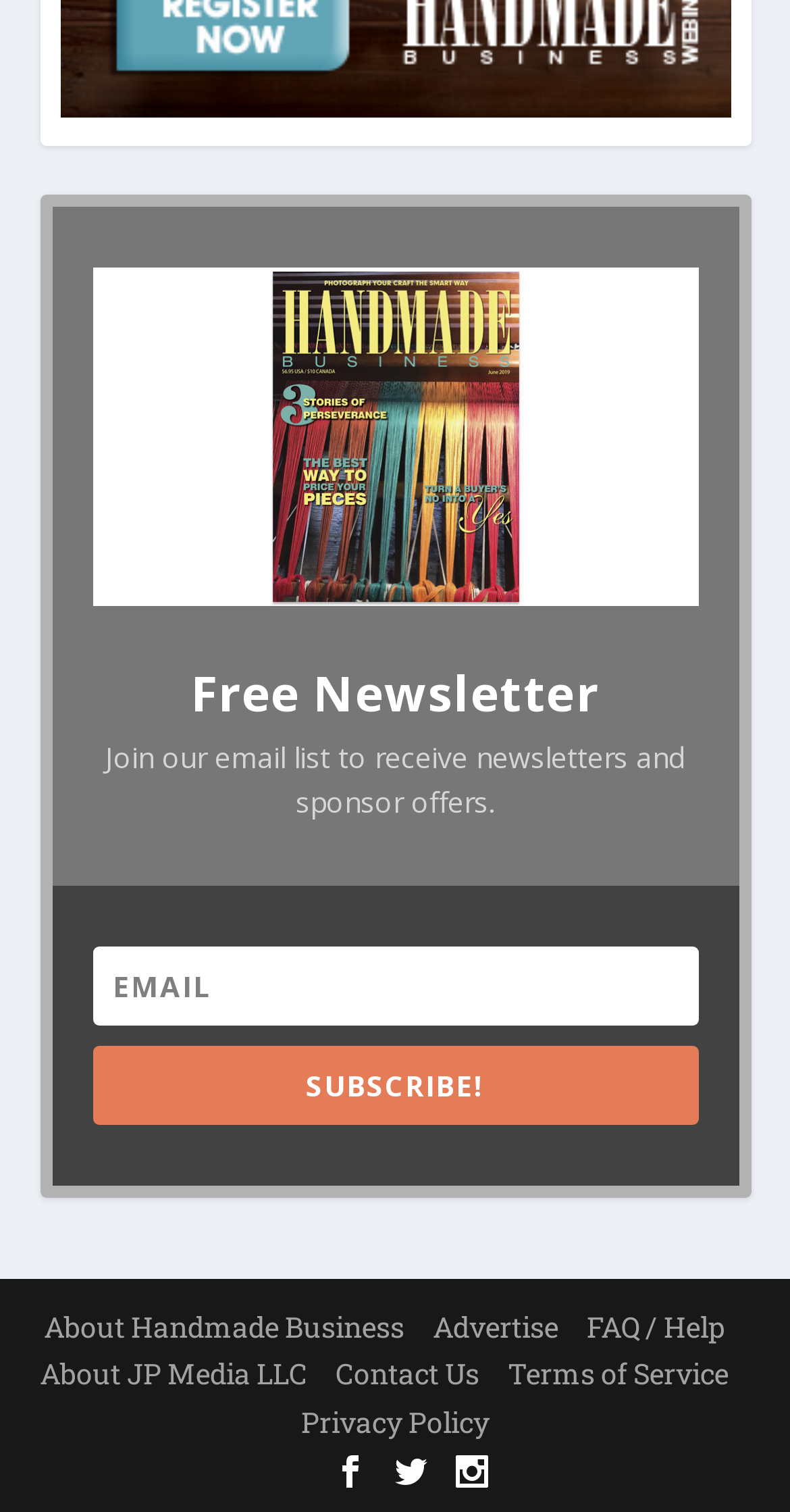Use a single word or phrase to answer the question:
What is the topic of the newsletter?

Handmade Business